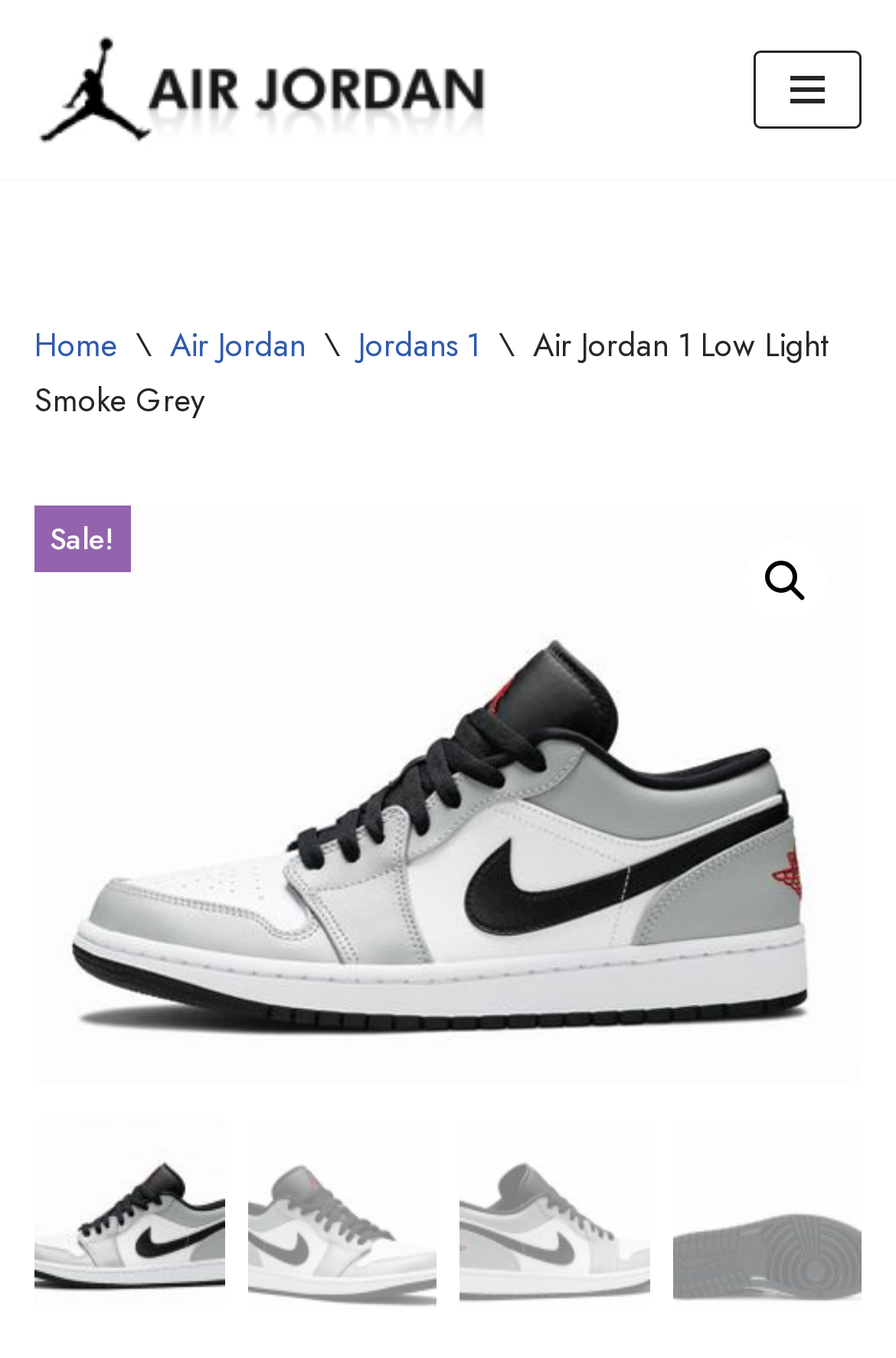From the element description: "title="2020102513010030.jpg"", extract the bounding box coordinates of the UI element. The coordinates should be expressed as four float numbers between 0 and 1, in the order [left, top, right, bottom].

[0.038, 0.372, 0.962, 0.807]